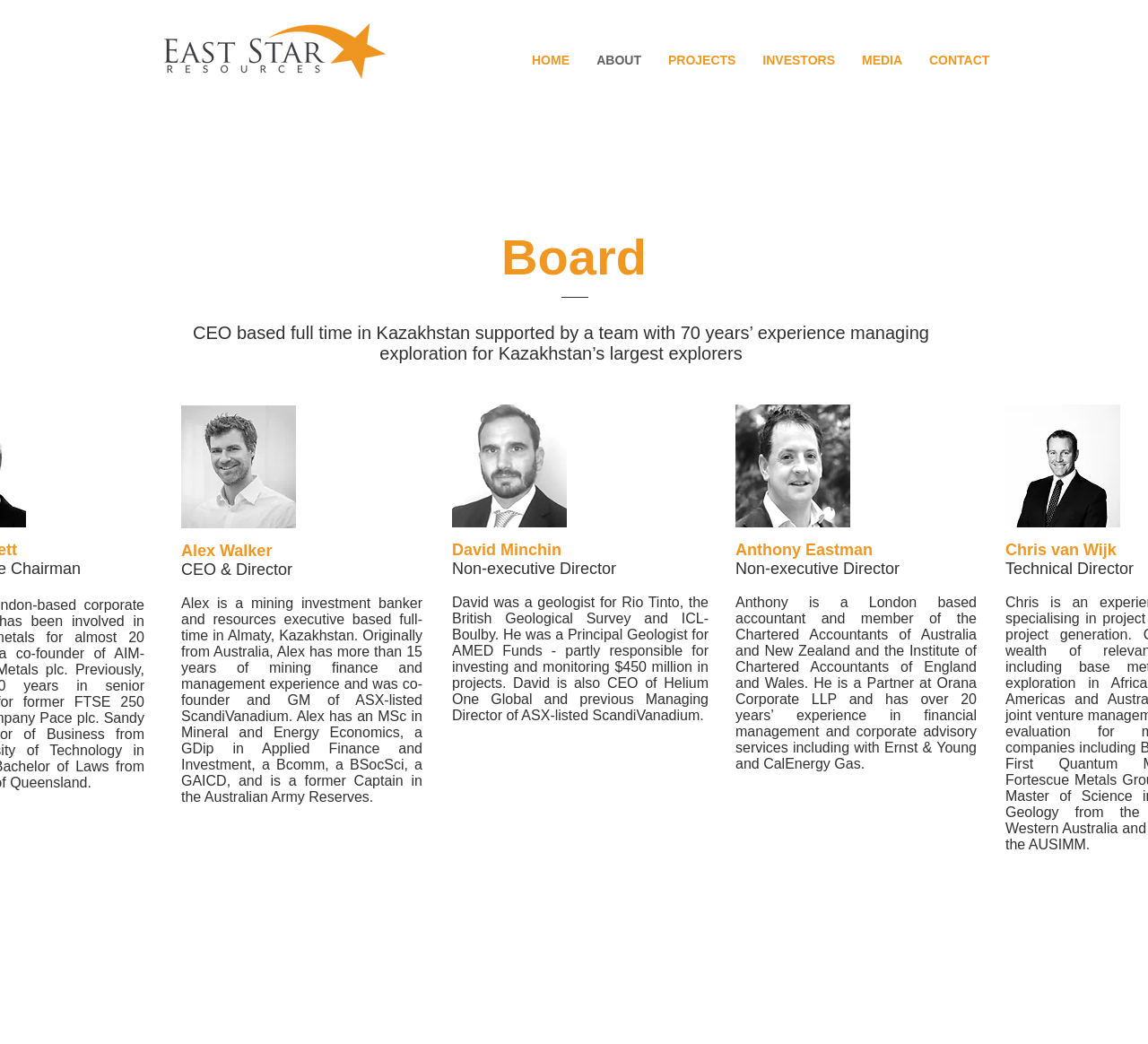Please provide a comprehensive response to the question below by analyzing the image: 
What is Alex Walker's profession?

I found Alex Walker's profession by reading his bio, which states that he is a mining investment banker and resources executive.